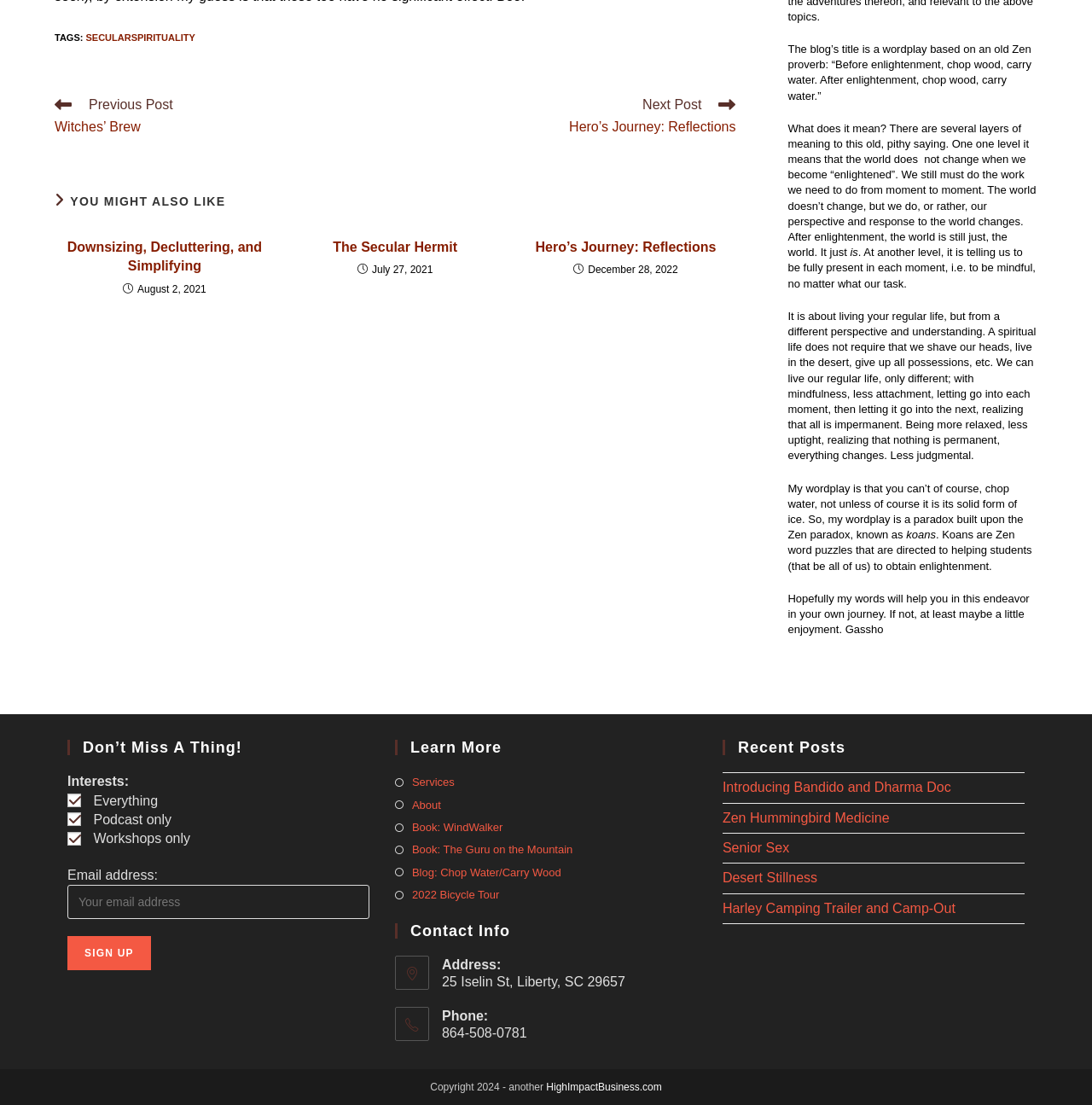Using the element description Previous PostWitches’ Brew, predict the bounding box coordinates for the UI element. Provide the coordinates in (top-left x, top-left y, bottom-right x, bottom-right y) format with values ranging from 0 to 1.

[0.05, 0.087, 0.345, 0.124]